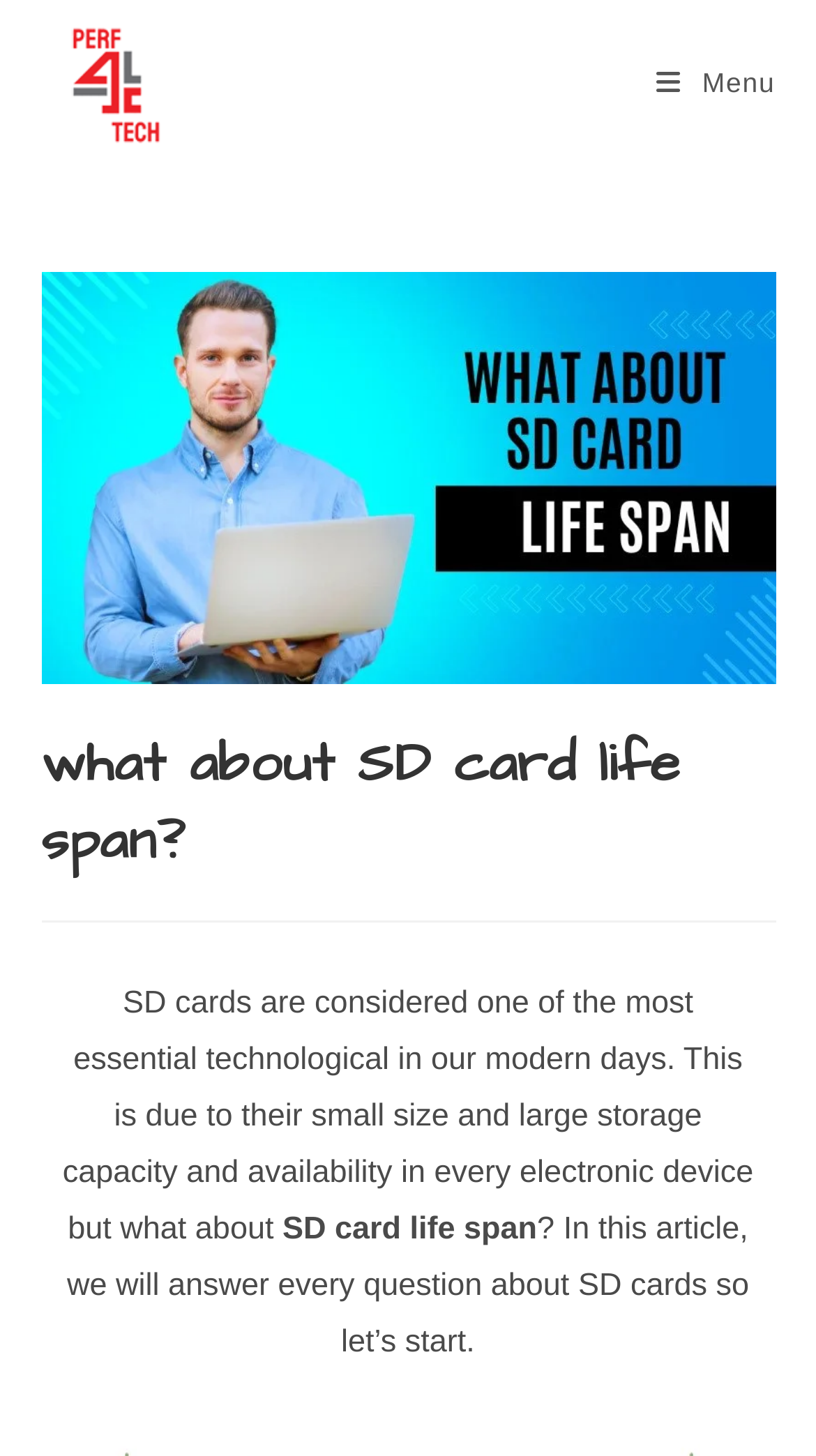What is the main topic of this webpage?
Please answer the question as detailed as possible.

Based on the webpage content, the main topic is about SD card life span, which is indicated by the heading 'what about SD card life span?' and the static text 'SD cards are considered one of the most essential technological in our modern days. This is due to their small size and large storage capacity and availability in every electronic device but what about...'.